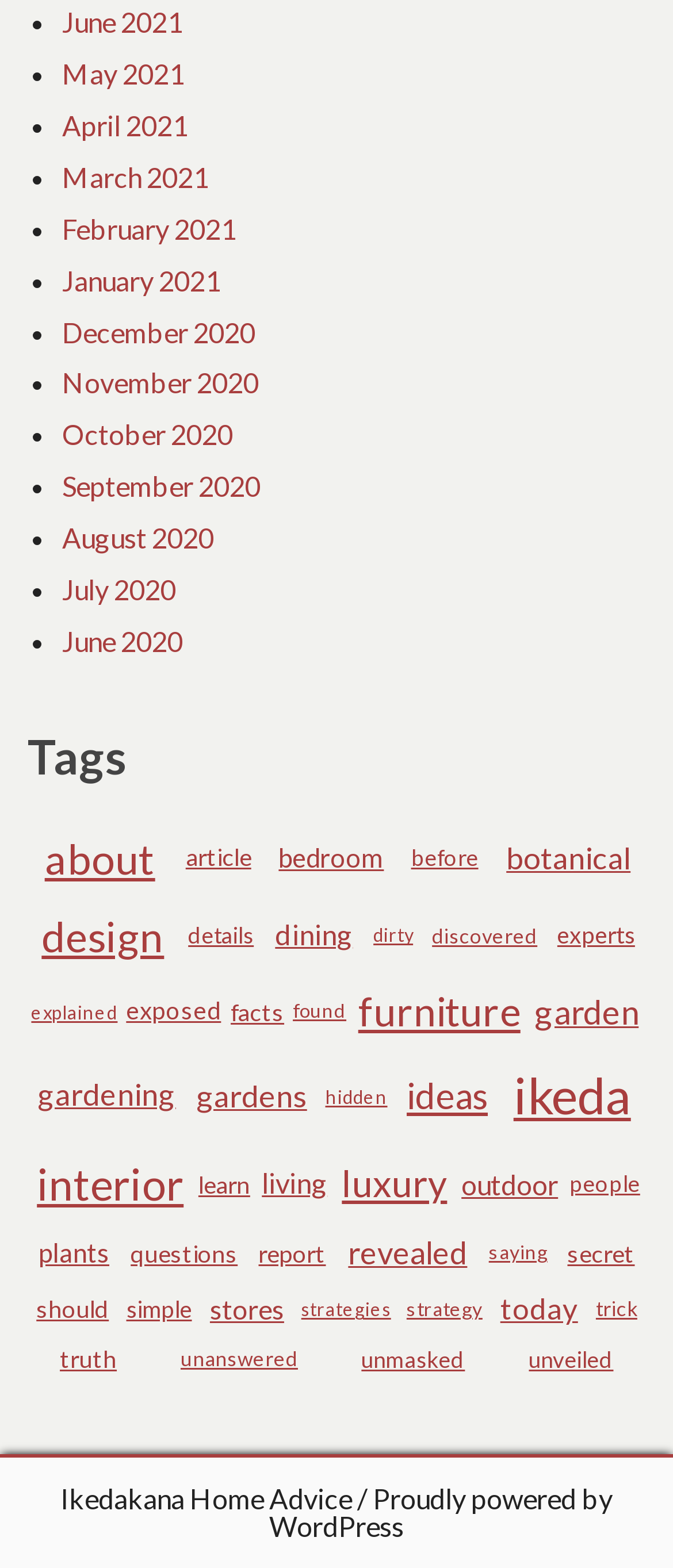Please find the bounding box coordinates of the element that must be clicked to perform the given instruction: "Discover destinations in Europe". The coordinates should be four float numbers from 0 to 1, i.e., [left, top, right, bottom].

None